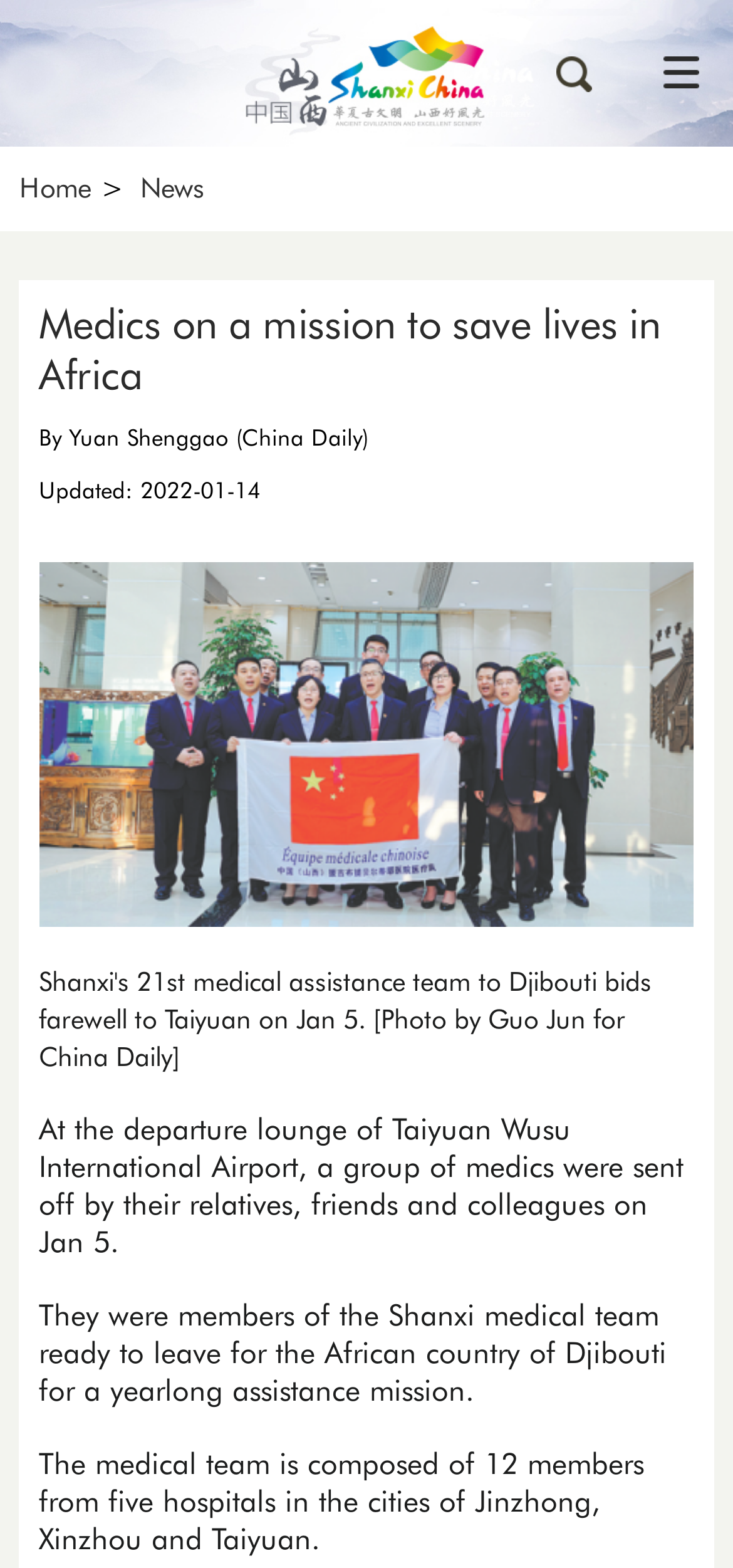What is the duration of the assistance mission?
Give a detailed response to the question by analyzing the screenshot.

According to the text 'They were members of the Shanxi medical team ready to leave for the African country of Djibouti for a yearlong assistance mission.', I can determine that the duration of the assistance mission is a year.